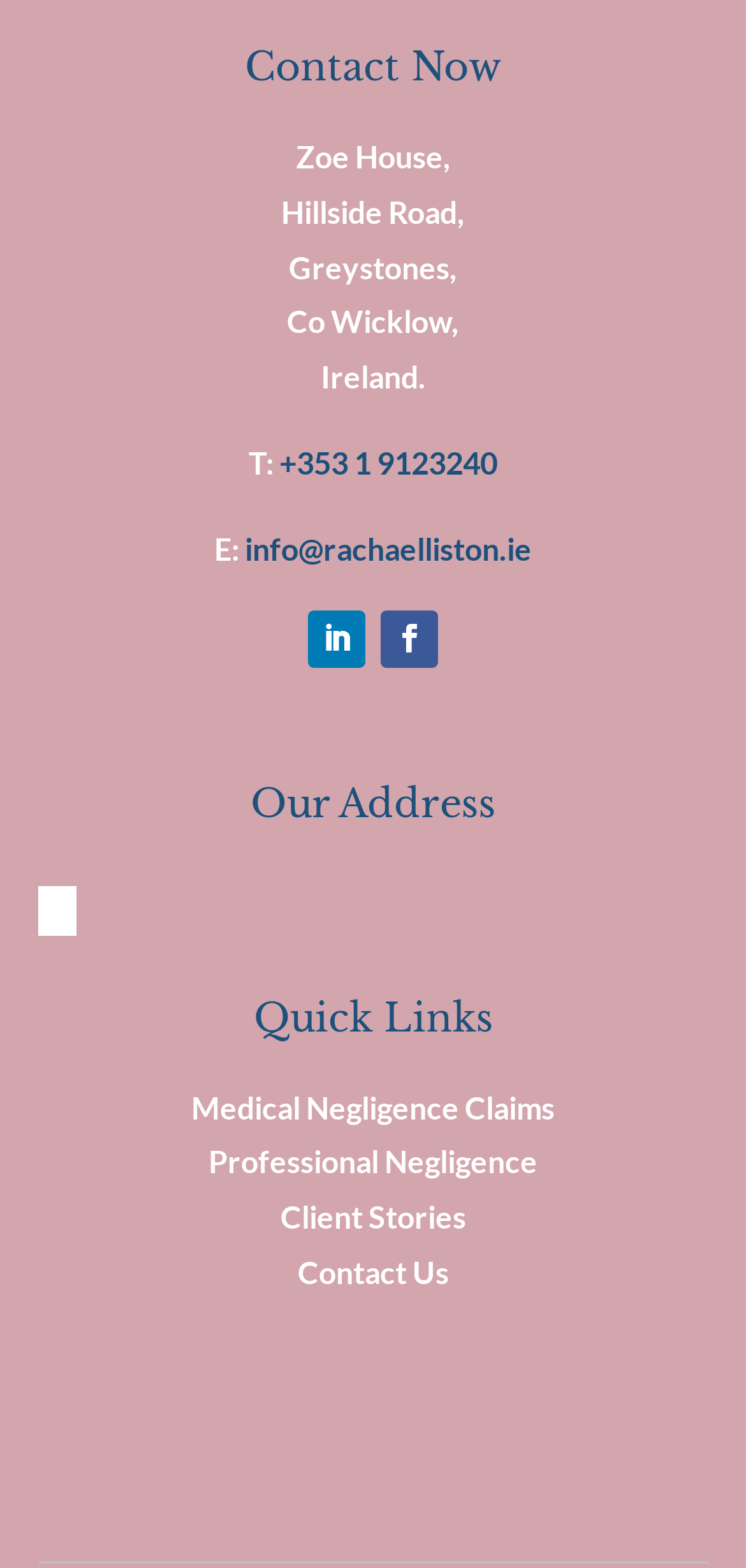Locate the bounding box for the described UI element: "Menu". Ensure the coordinates are four float numbers between 0 and 1, formatted as [left, top, right, bottom].

None